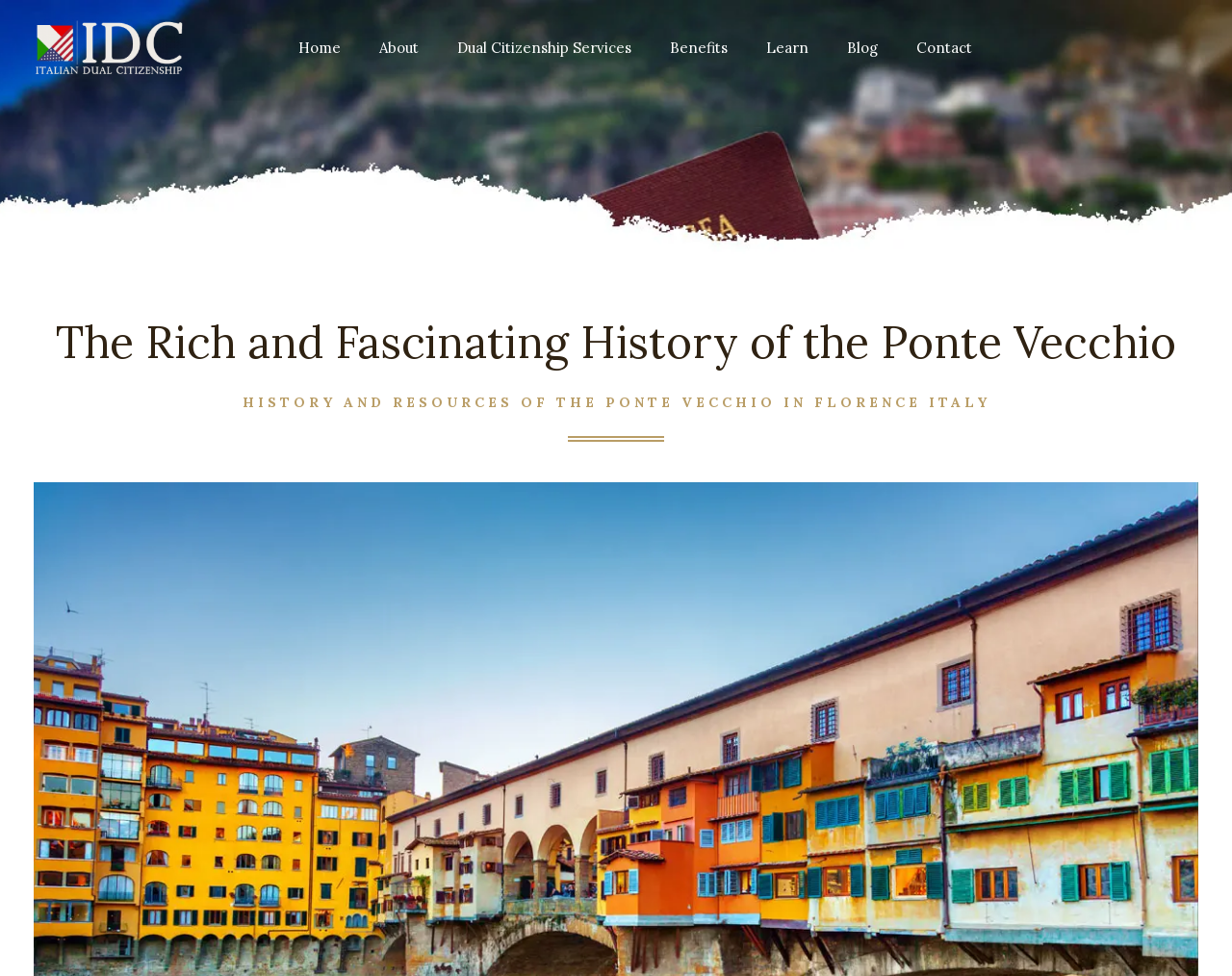Pinpoint the bounding box coordinates for the area that should be clicked to perform the following instruction: "go to home page".

[0.227, 0.022, 0.292, 0.076]